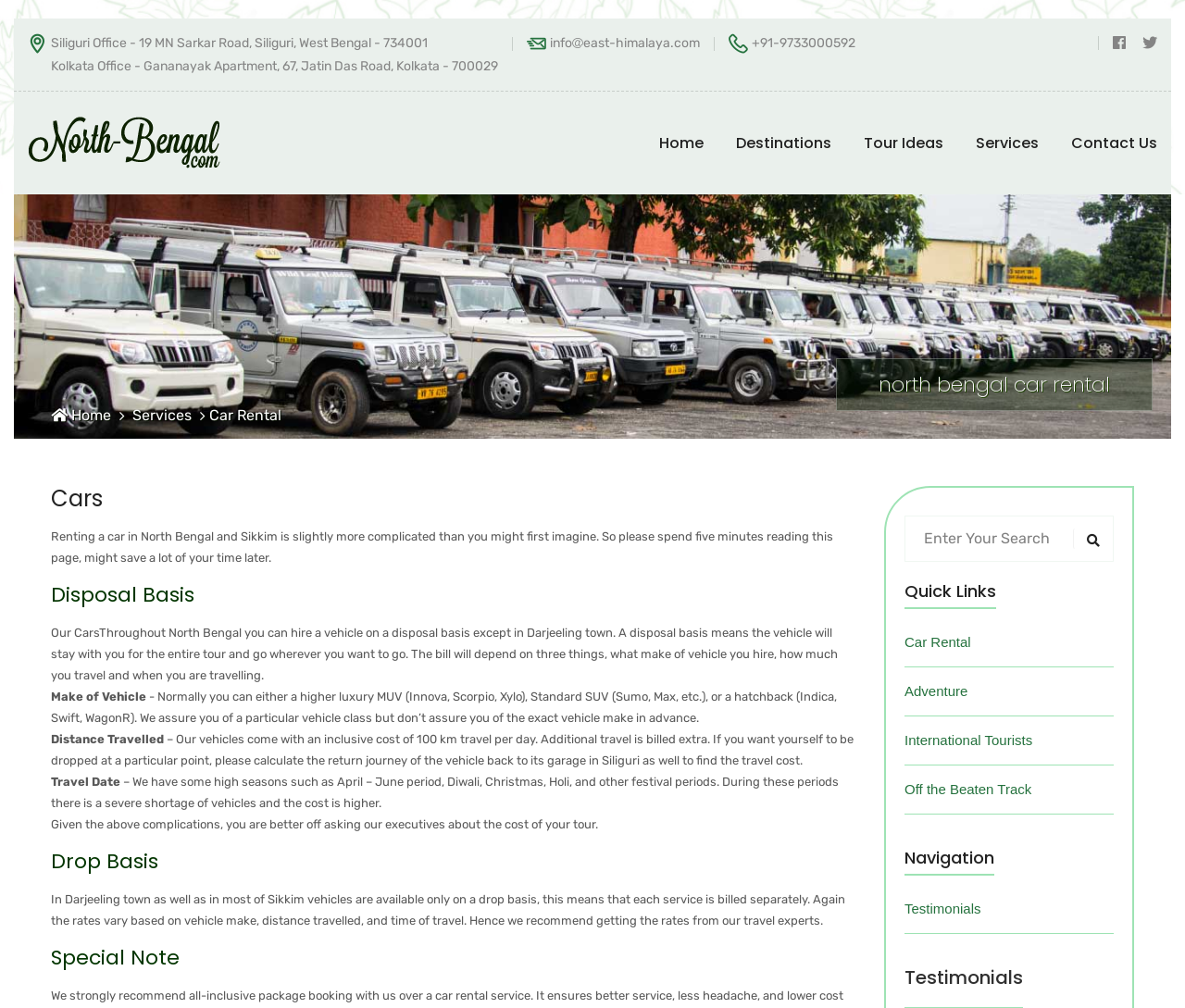What is recommended to get the rates from?
Make sure to answer the question with a detailed and comprehensive explanation.

I found the answer by reading the StaticText element which says 'Hence we recommend getting the rates from our travel experts.' under the 'Drop Basis' heading, suggesting that it is recommended to get the rates from travel experts.